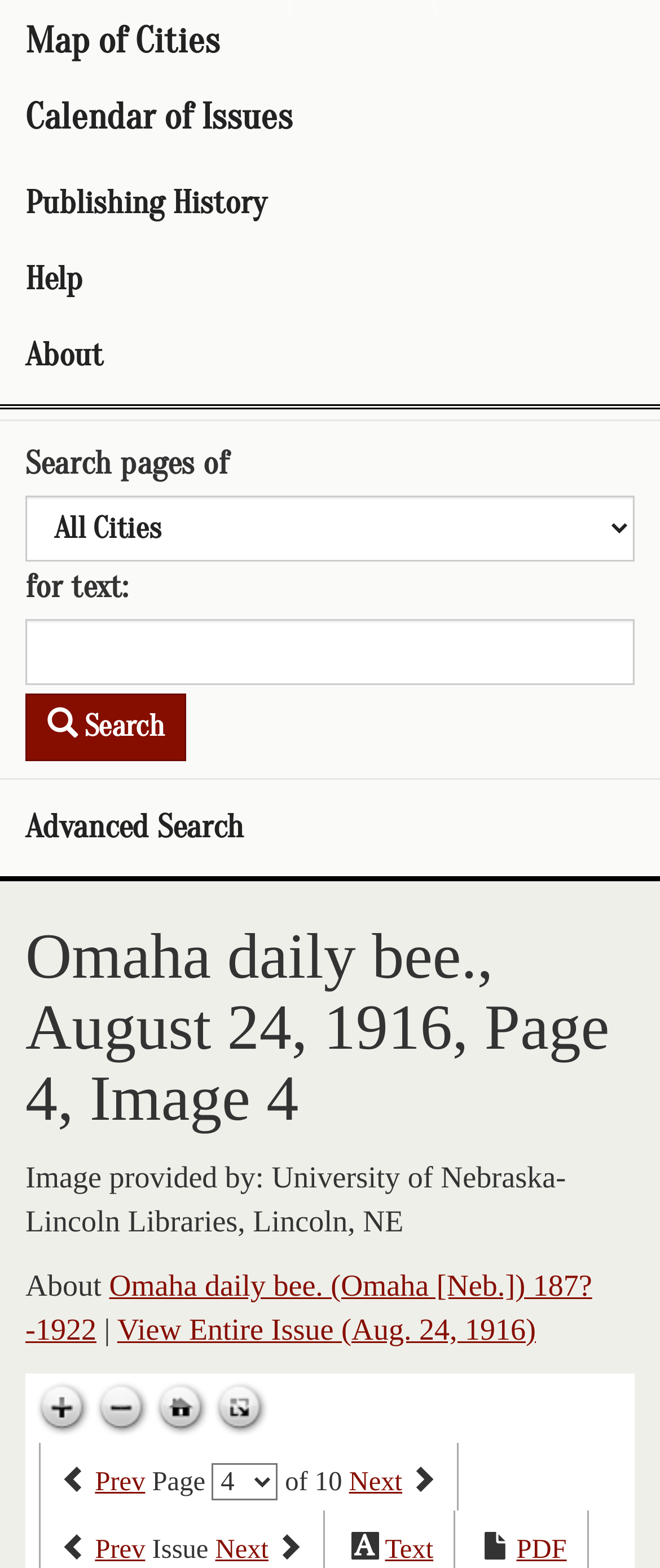Identify the bounding box coordinates for the UI element described by the following text: "Next". Provide the coordinates as four float numbers between 0 and 1, in the format [left, top, right, bottom].

[0.326, 0.978, 0.407, 0.998]